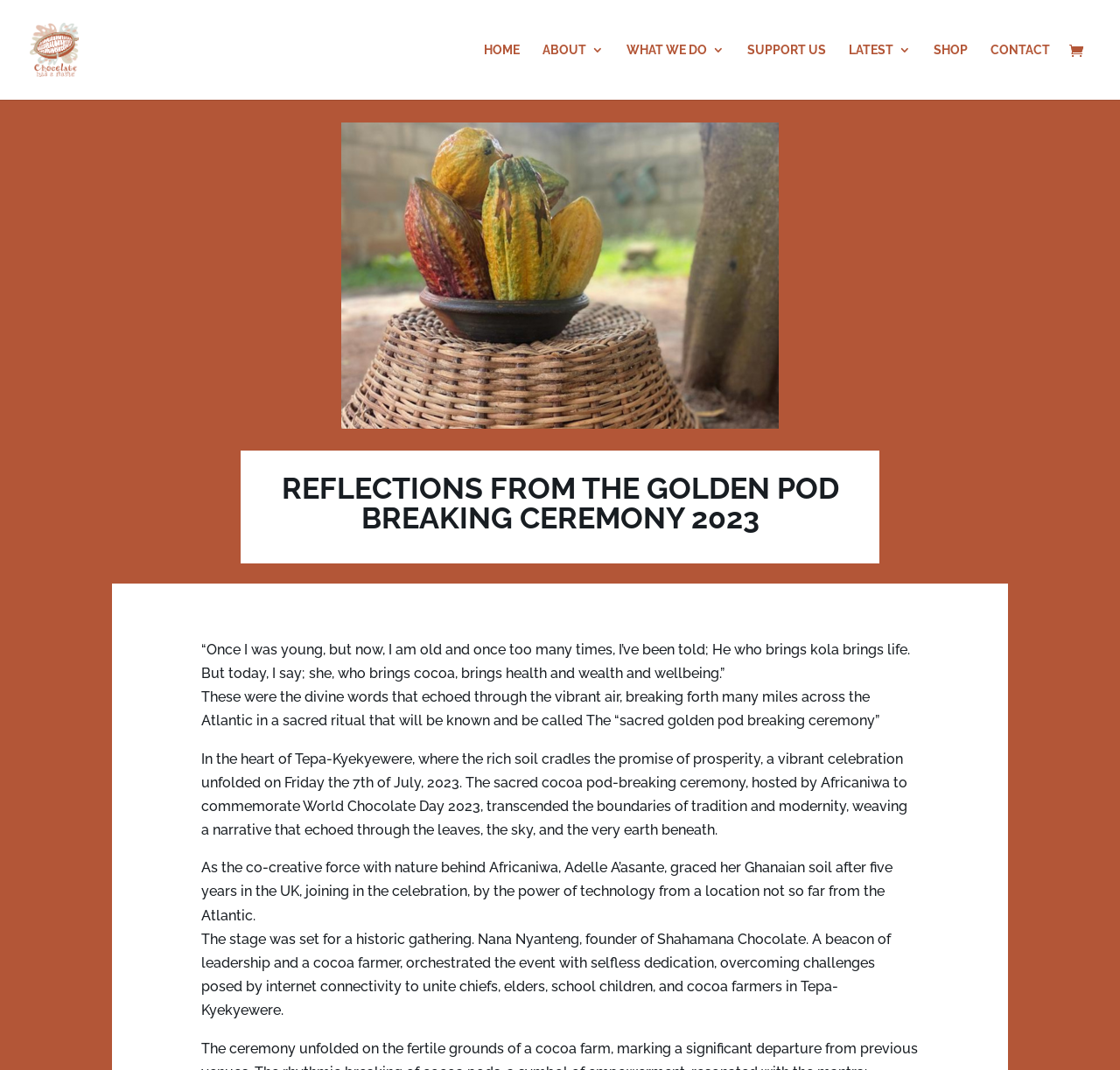Calculate the bounding box coordinates for the UI element based on the following description: "What we do". Ensure the coordinates are four float numbers between 0 and 1, i.e., [left, top, right, bottom].

[0.559, 0.041, 0.647, 0.093]